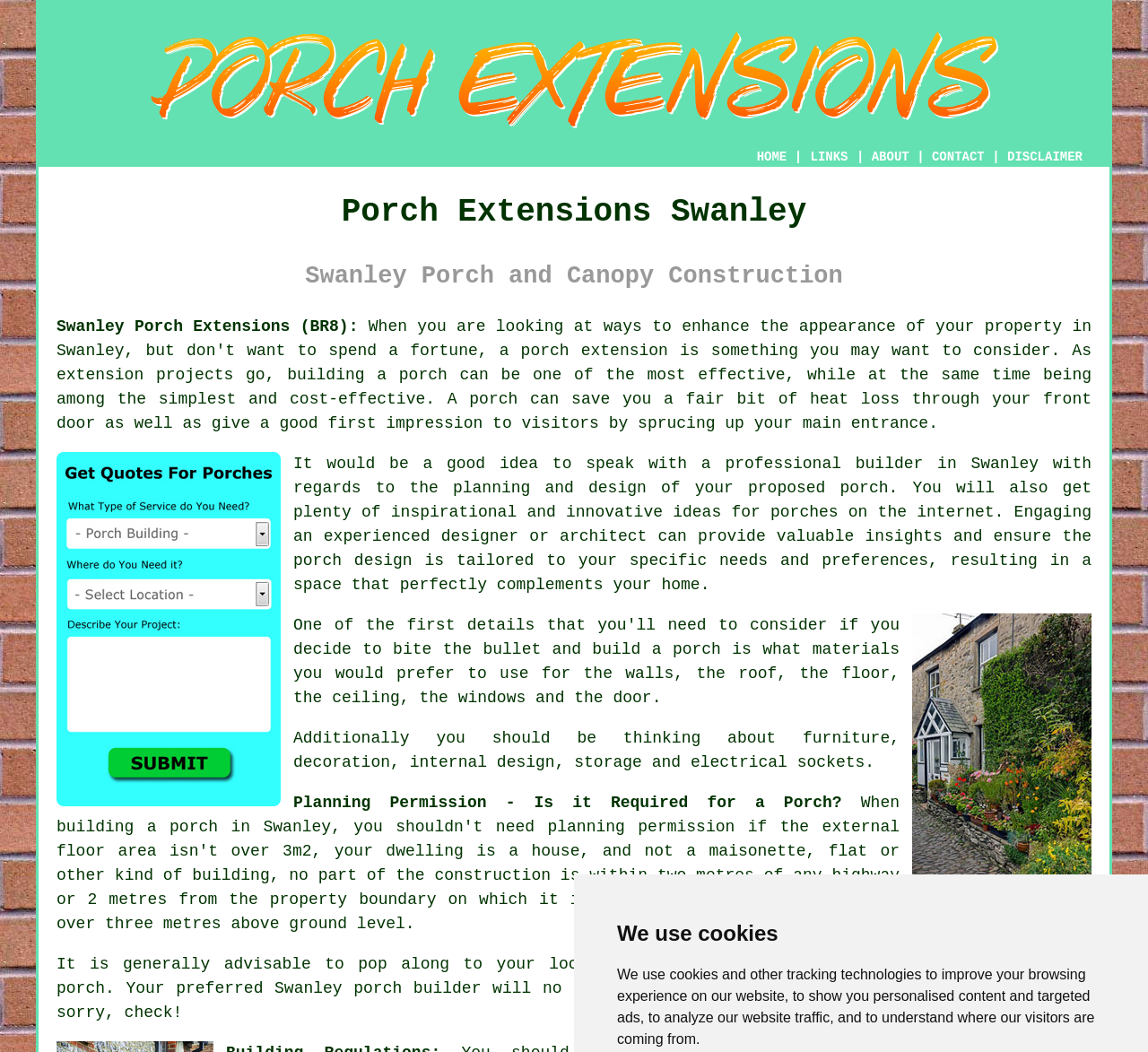Determine the coordinates of the bounding box that should be clicked to complete the instruction: "Click DISCLAIMER". The coordinates should be represented by four float numbers between 0 and 1: [left, top, right, bottom].

[0.877, 0.142, 0.943, 0.156]